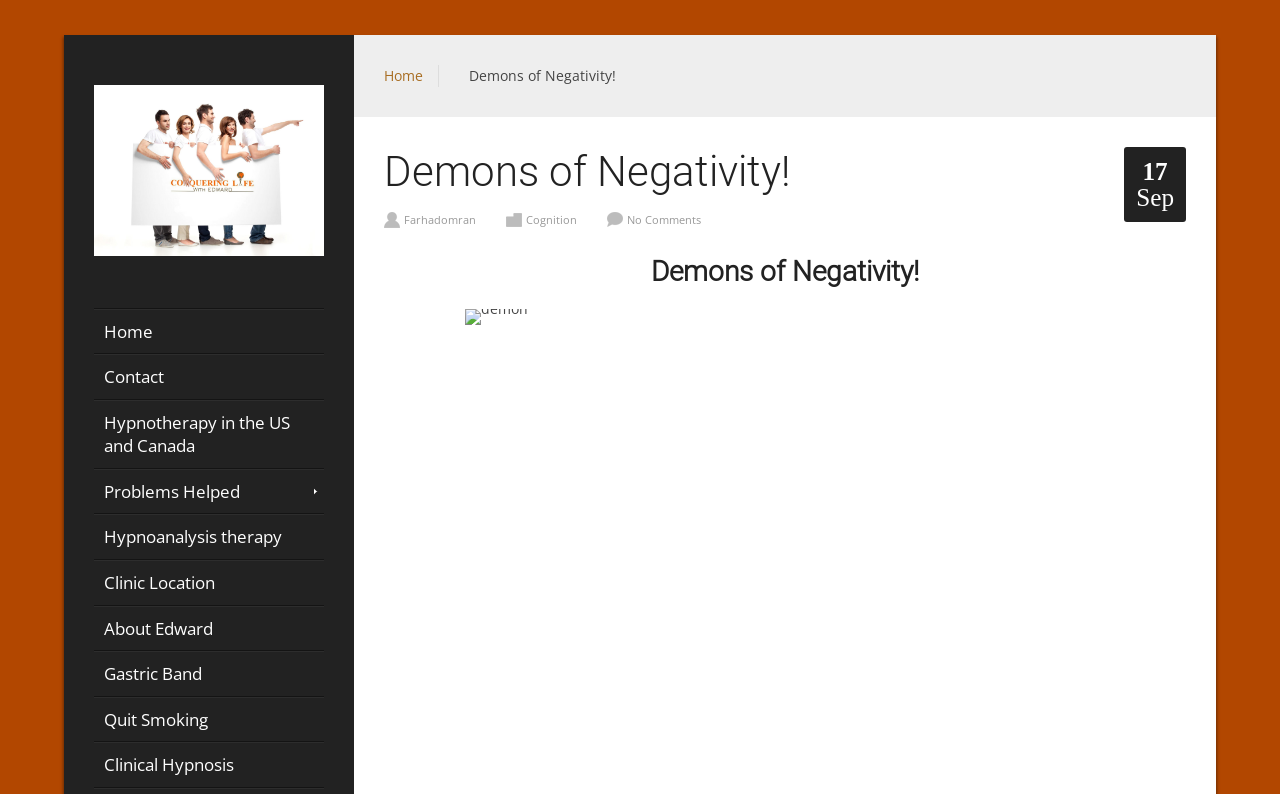Locate the bounding box coordinates of the area where you should click to accomplish the instruction: "Contact Weybridge Hypnosis".

[0.073, 0.448, 0.253, 0.502]